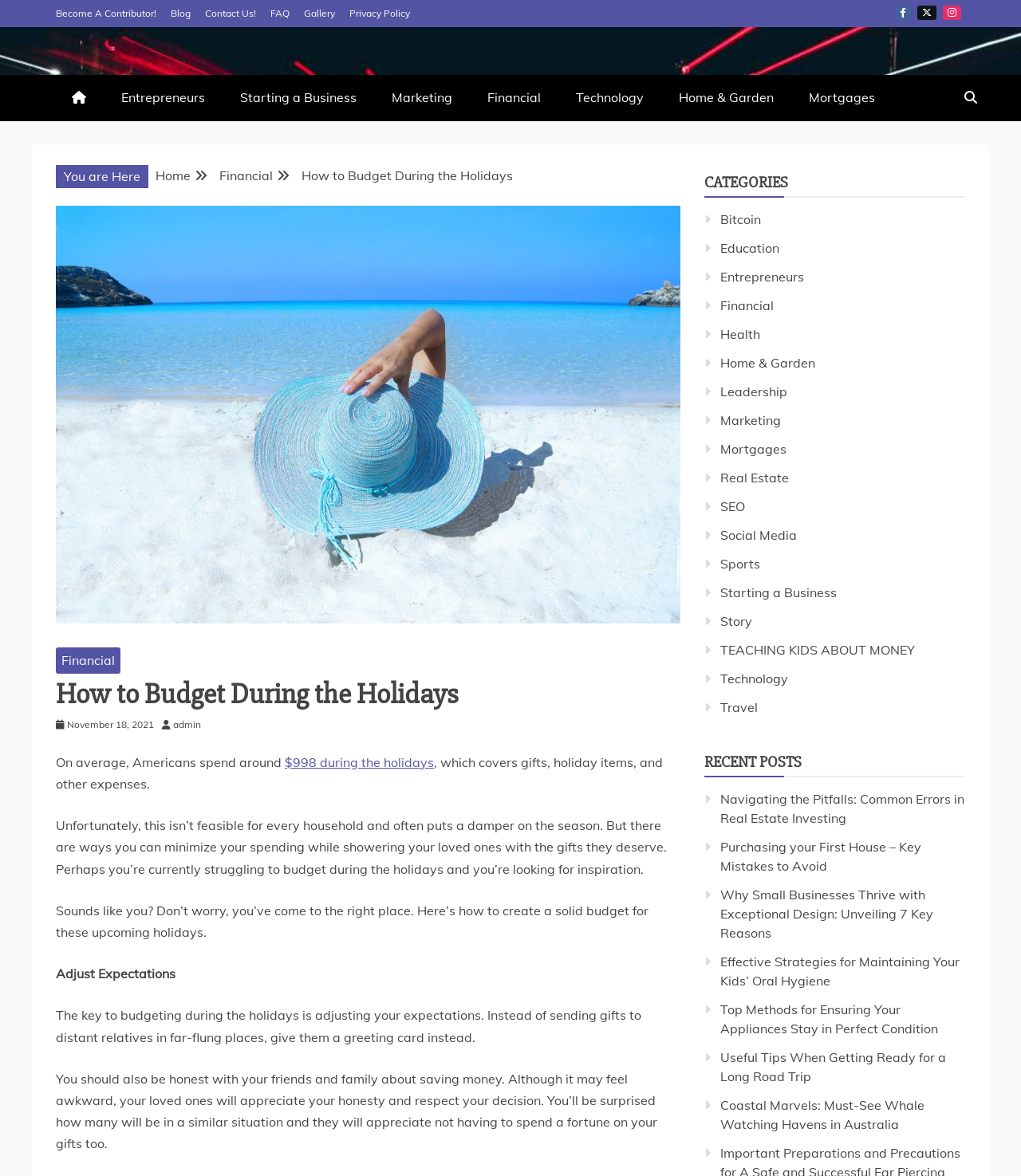What is the author of the current article?
Please answer the question as detailed as possible.

I looked at the article header and saw that the author of the current article is 'admin'.